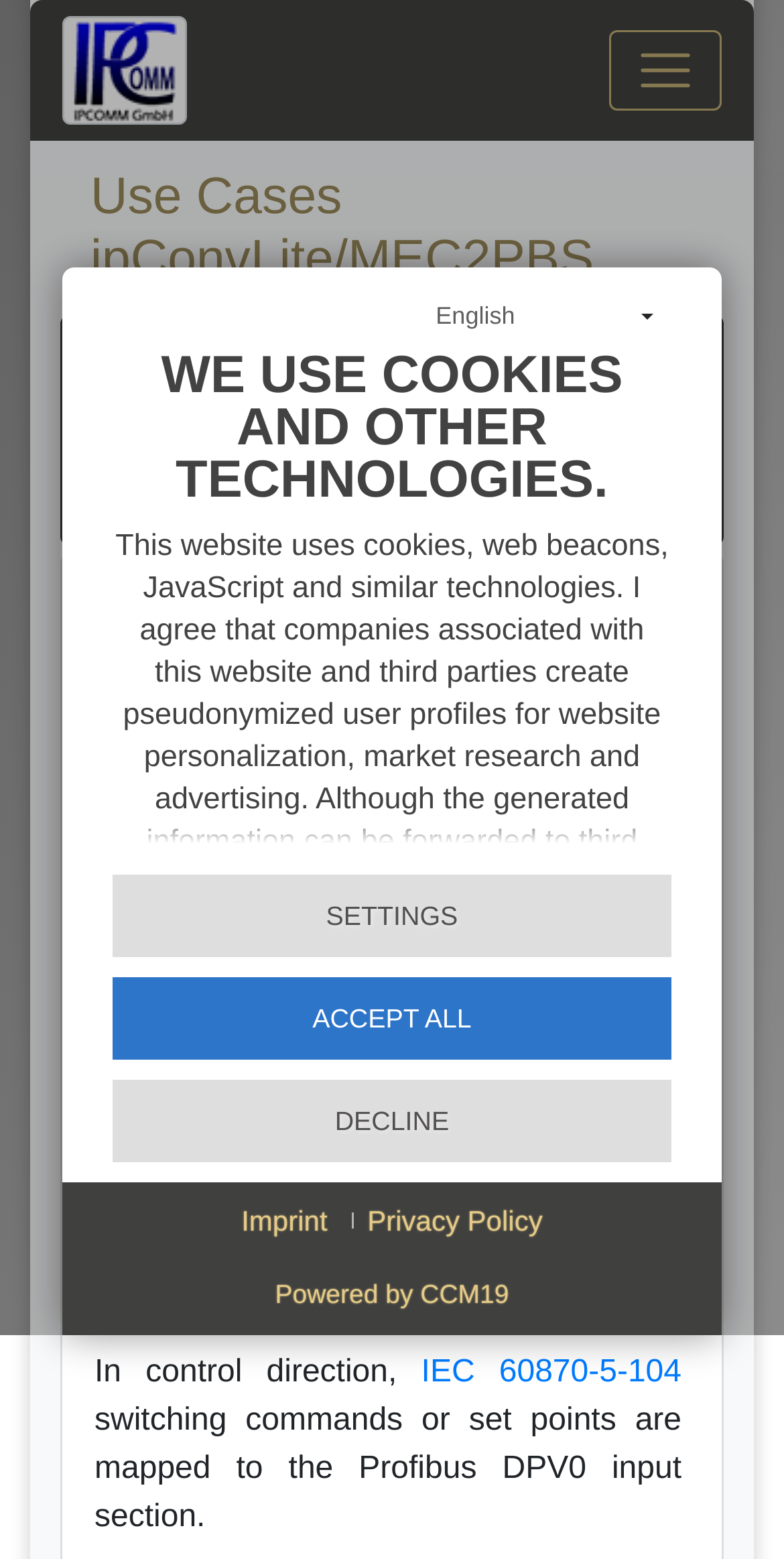What is the protocol used in the PLC device?
Use the information from the image to give a detailed answer to the question.

From the webpage, we can see that the PLC device is coupled to a SCADA system over IEC 870-5-104, which indicates that the protocol used in the PLC device is IEC 60870-5-104.